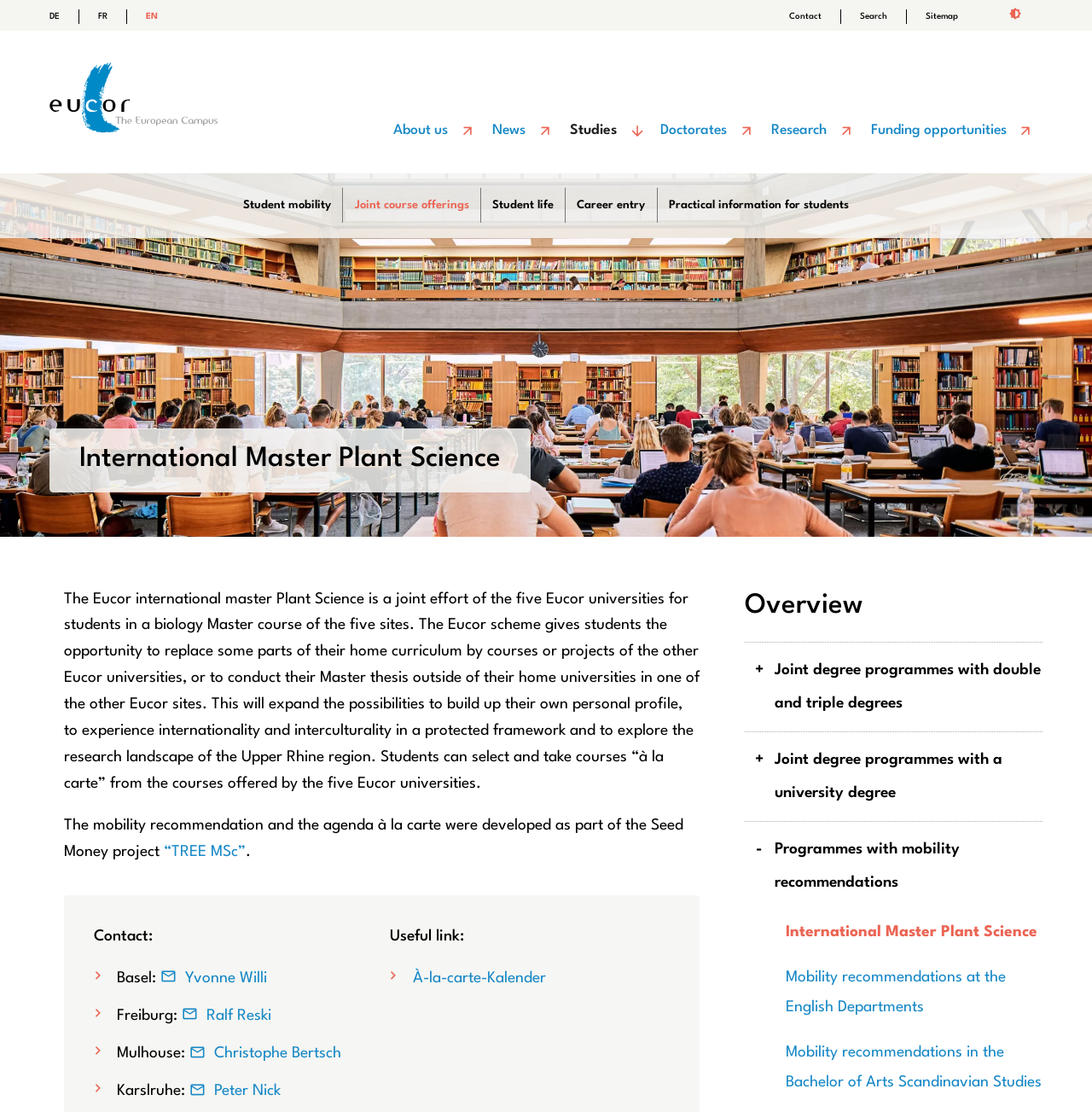Please identify the bounding box coordinates of the clickable region that I should interact with to perform the following instruction: "Explore studies". The coordinates should be expressed as four float numbers between 0 and 1, i.e., [left, top, right, bottom].

[0.522, 0.112, 0.565, 0.124]